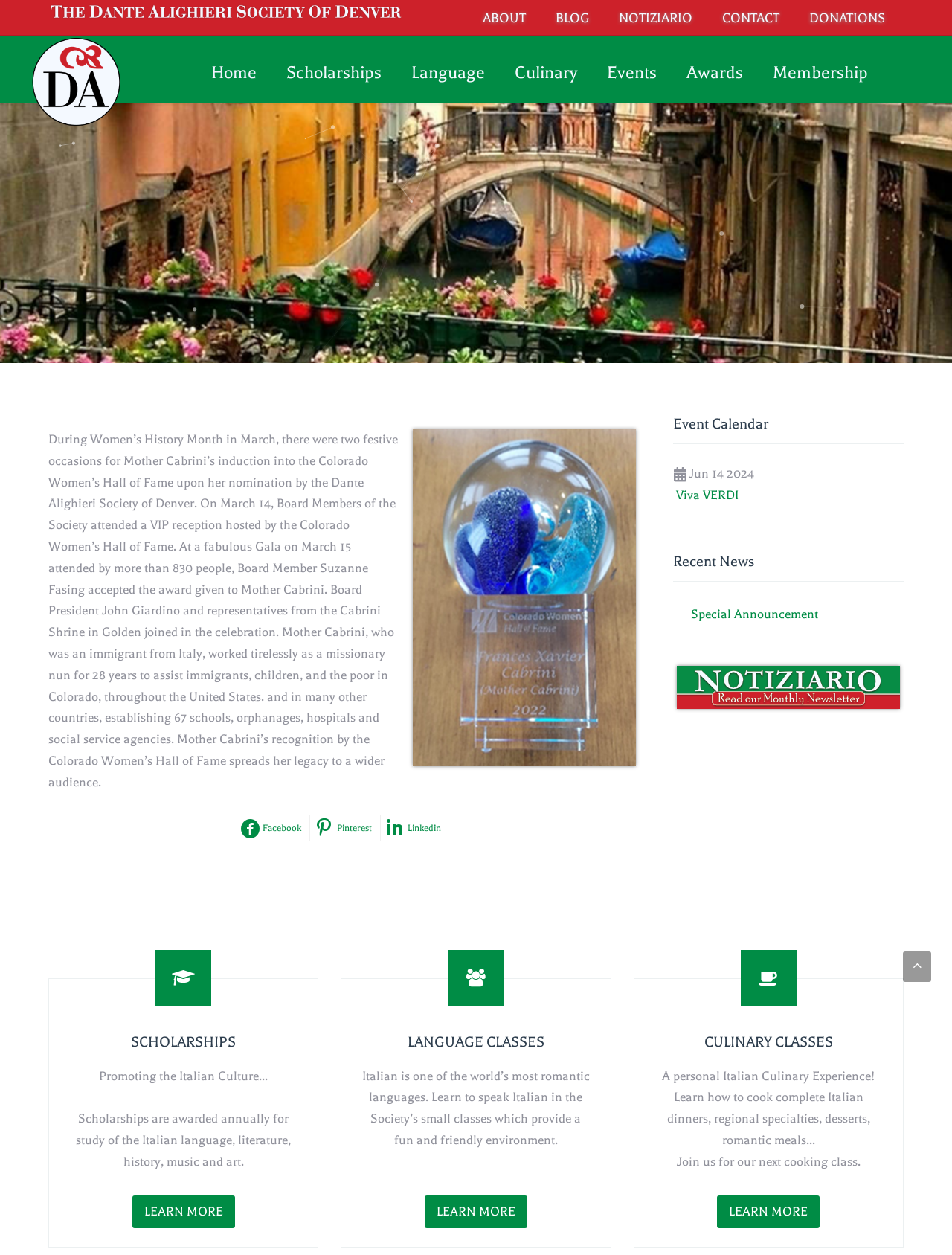Specify the bounding box coordinates of the element's region that should be clicked to achieve the following instruction: "View the Event Calendar". The bounding box coordinates consist of four float numbers between 0 and 1, in the format [left, top, right, bottom].

[0.707, 0.328, 0.949, 0.354]